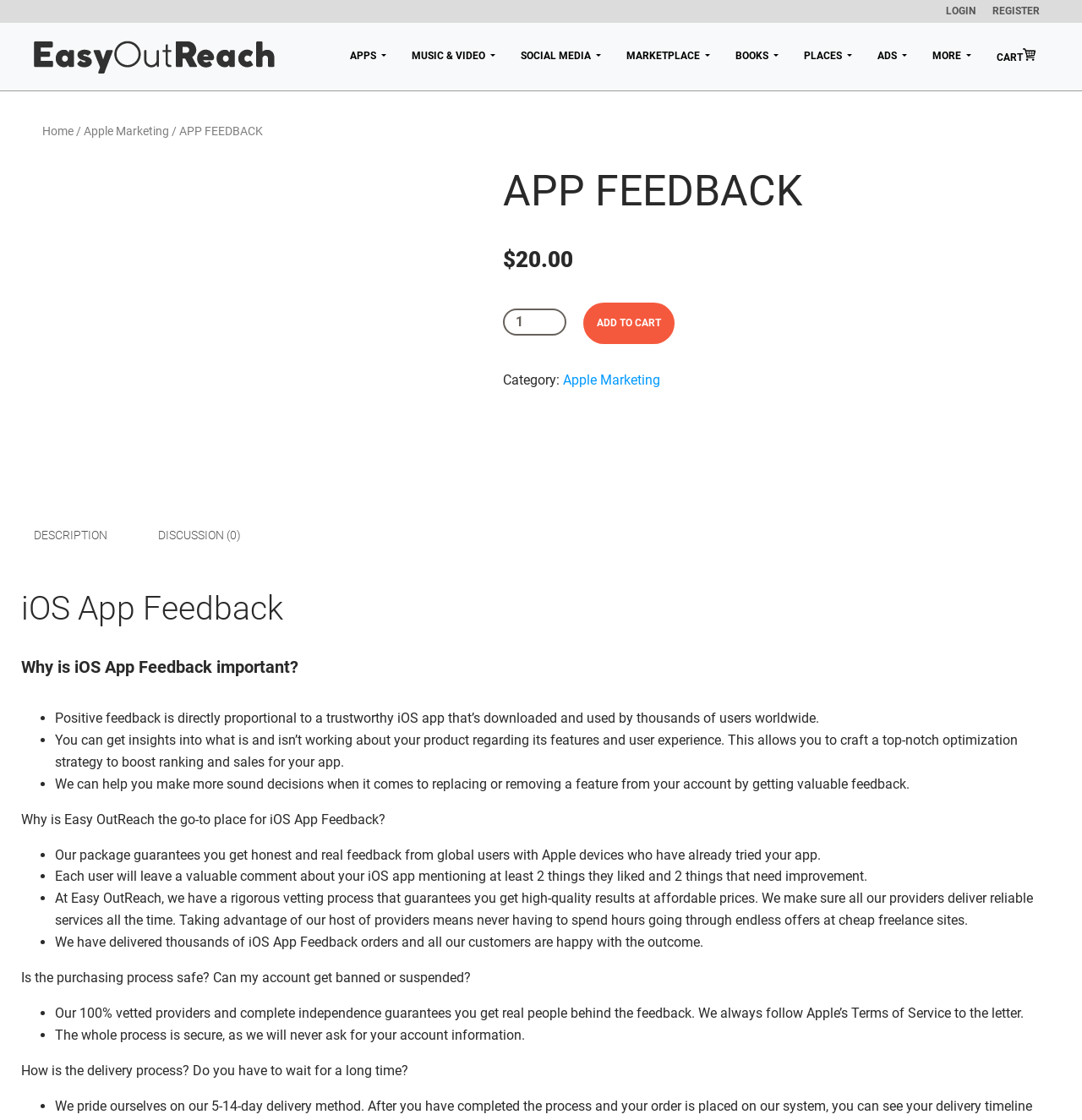Please find the bounding box for the following UI element description. Provide the coordinates in (top-left x, top-left y, bottom-right x, bottom-right y) format, with values between 0 and 1: input value="1" name="quantity" title="Qty" value="1"

[0.465, 0.275, 0.523, 0.299]